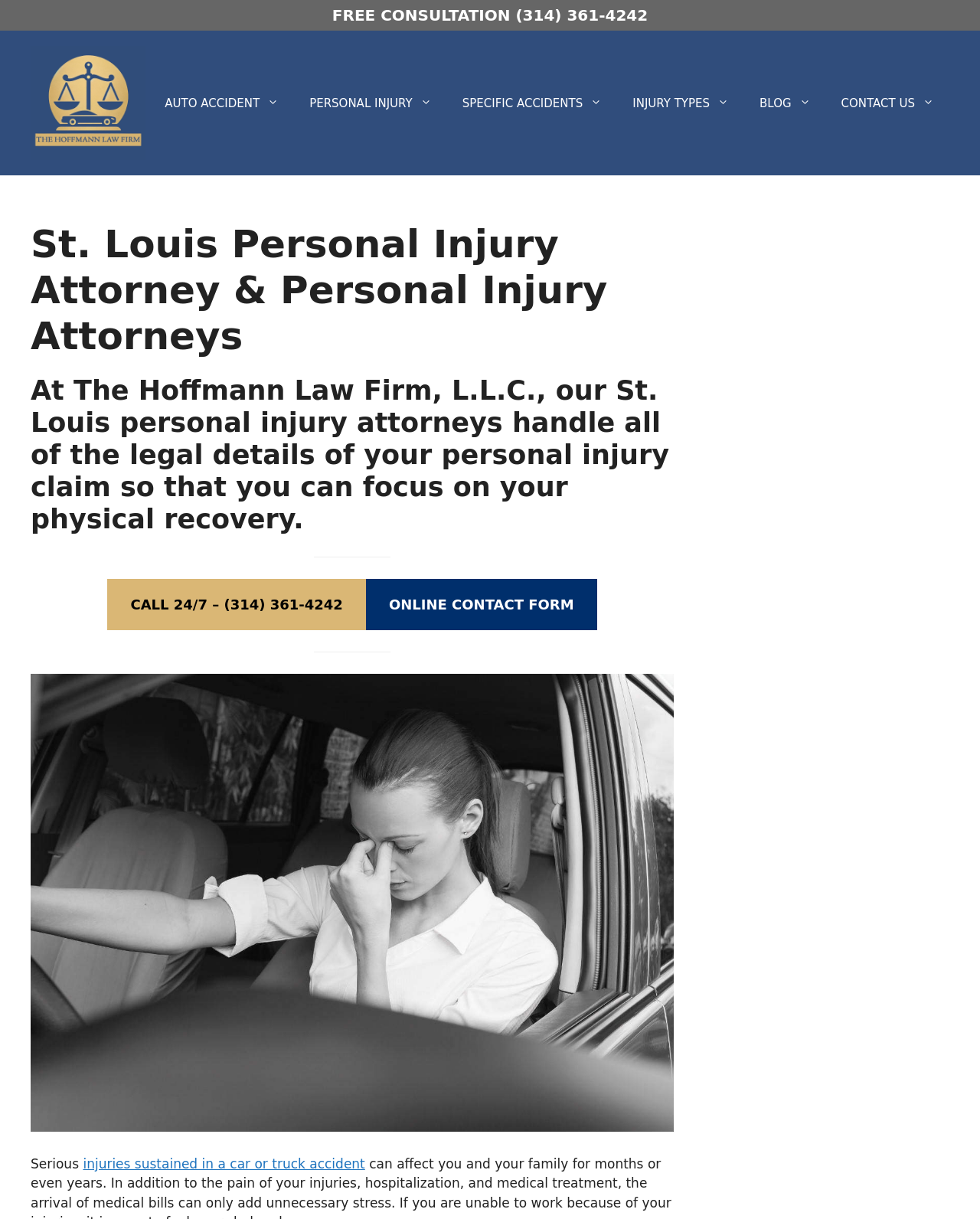Respond with a single word or phrase:
What types of accidents does the firm handle?

Car, truck, bike, bus, etc.